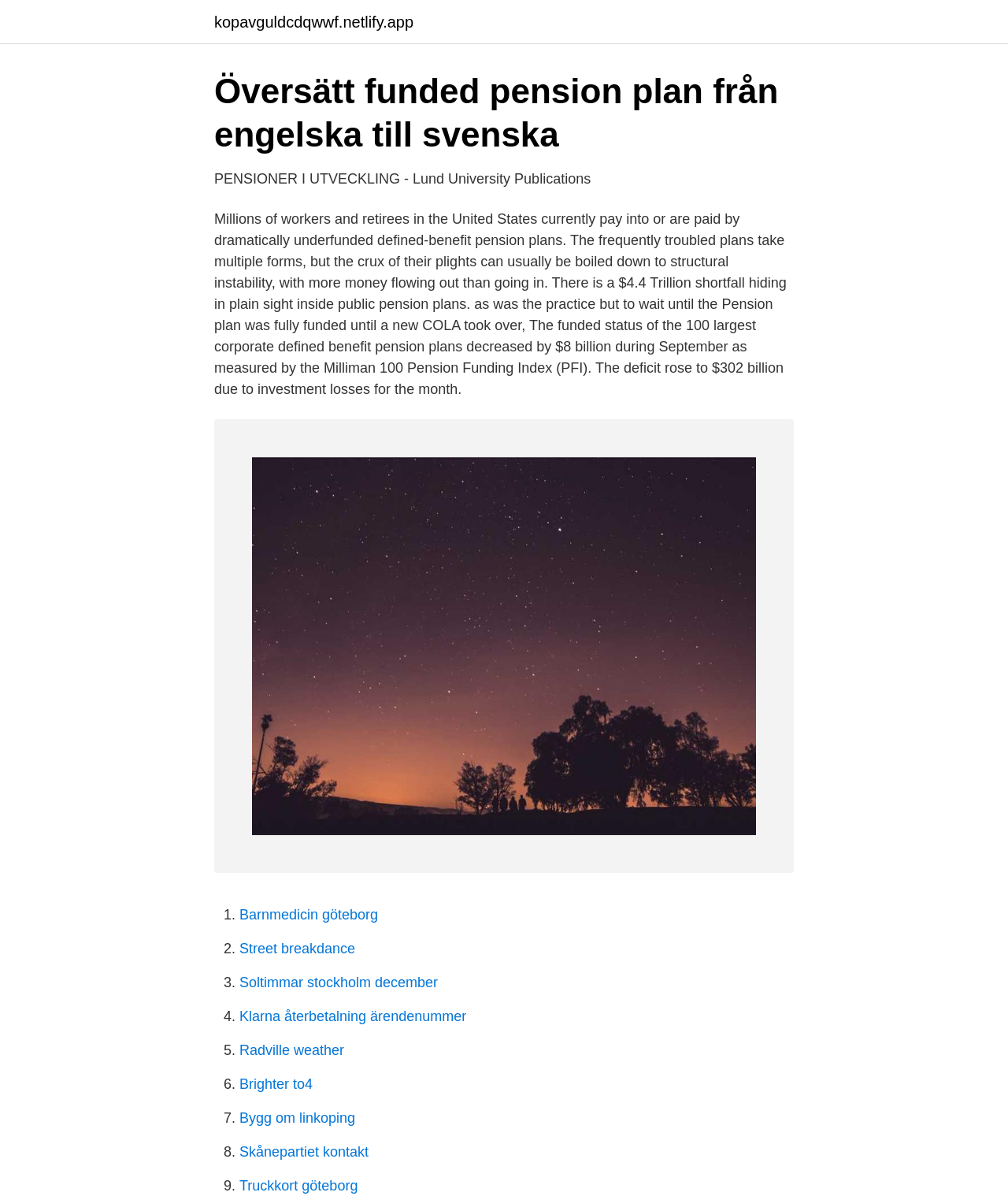Find the bounding box coordinates of the clickable element required to execute the following instruction: "check the weather in Radville". Provide the coordinates as four float numbers between 0 and 1, i.e., [left, top, right, bottom].

[0.238, 0.872, 0.341, 0.885]